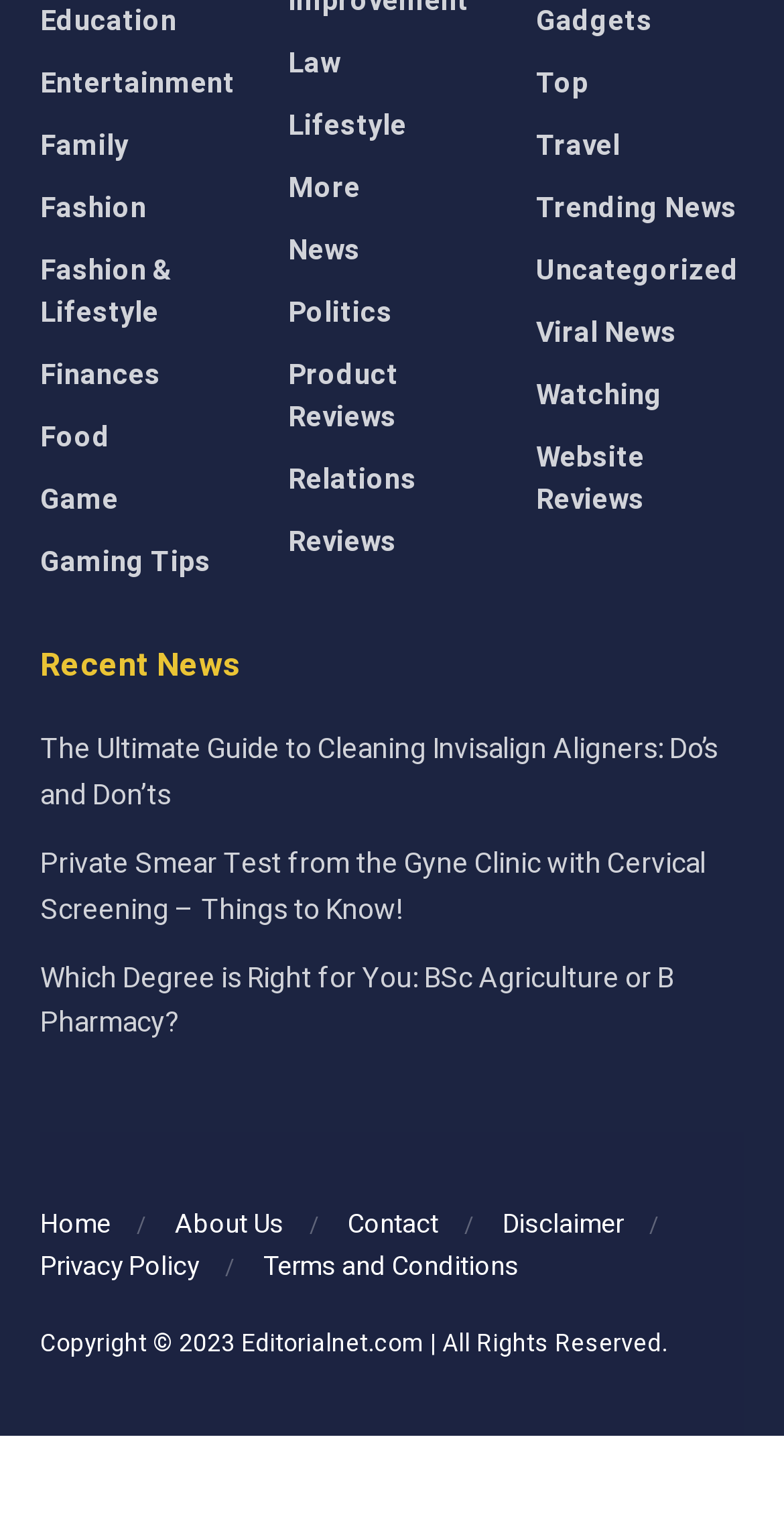Using the description: "Home Decor", determine the UI element's bounding box coordinates. Ensure the coordinates are in the format of four float numbers between 0 and 1, i.e., [left, top, right, bottom].

[0.368, 0.126, 0.583, 0.154]